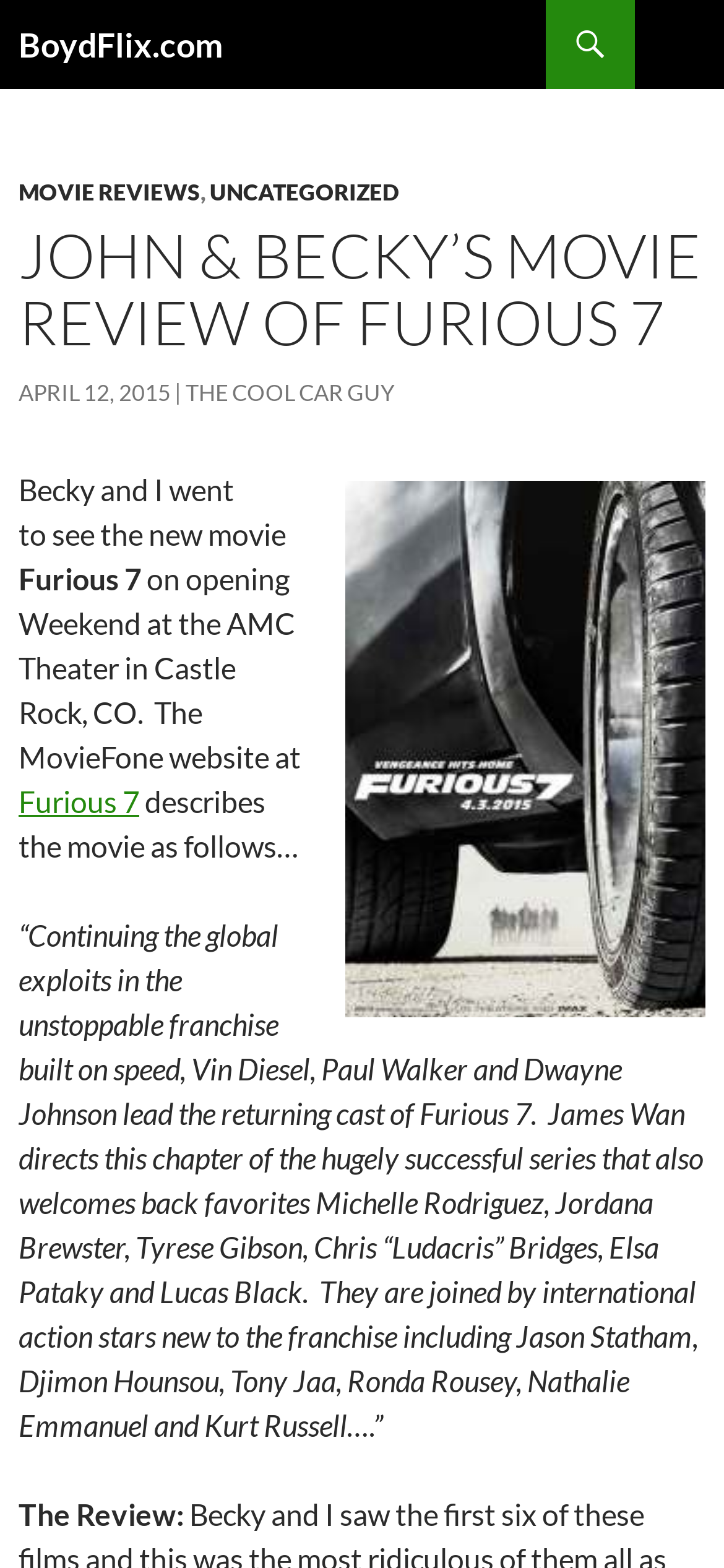Extract the bounding box coordinates for the HTML element that matches this description: "The Cool Car Guy". The coordinates should be four float numbers between 0 and 1, i.e., [left, top, right, bottom].

[0.256, 0.242, 0.546, 0.259]